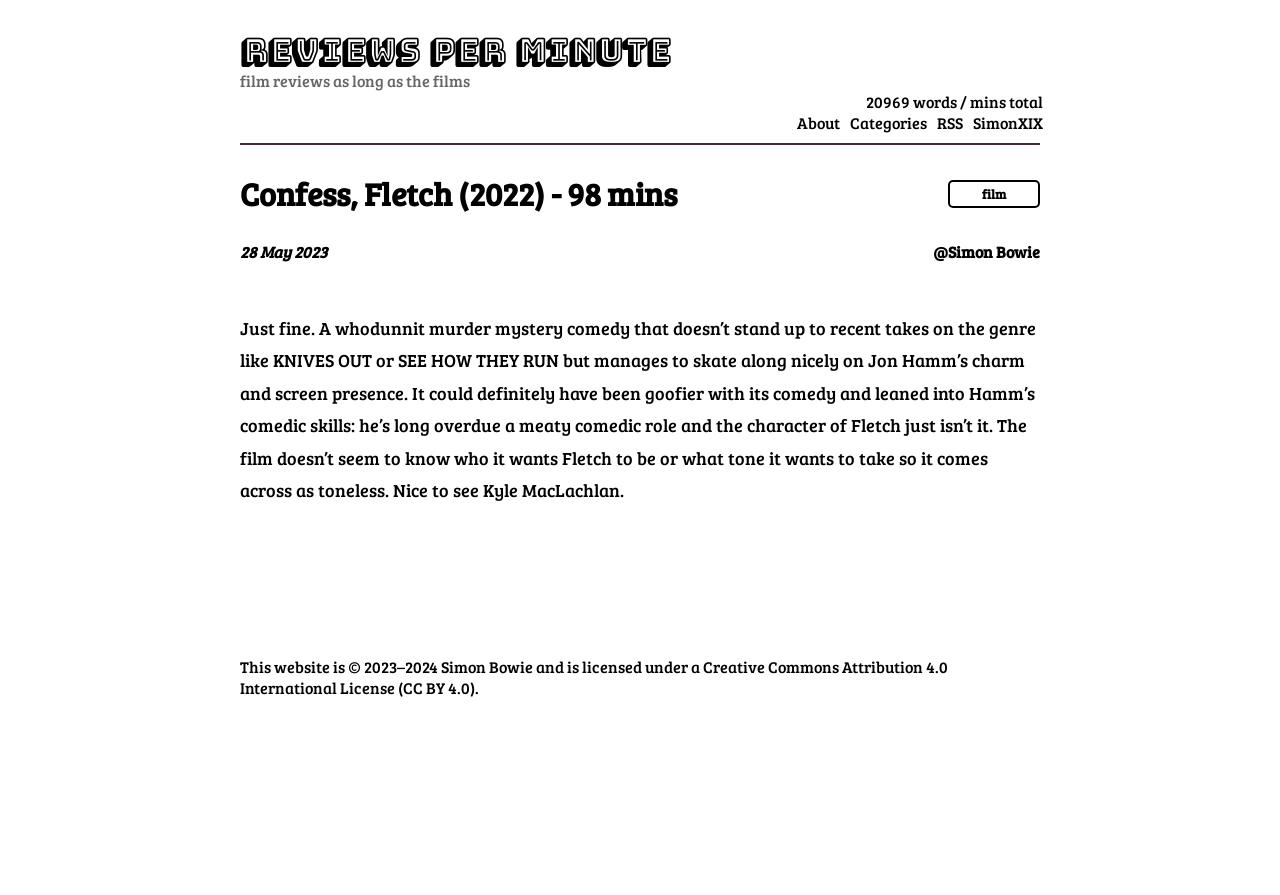Using the provided description Reviews Per Minute, find the bounding box coordinates for the UI element. Provide the coordinates in (top-left x, top-left y, bottom-right x, bottom-right y) format, ensuring all values are between 0 and 1.

[0.188, 0.039, 0.523, 0.075]